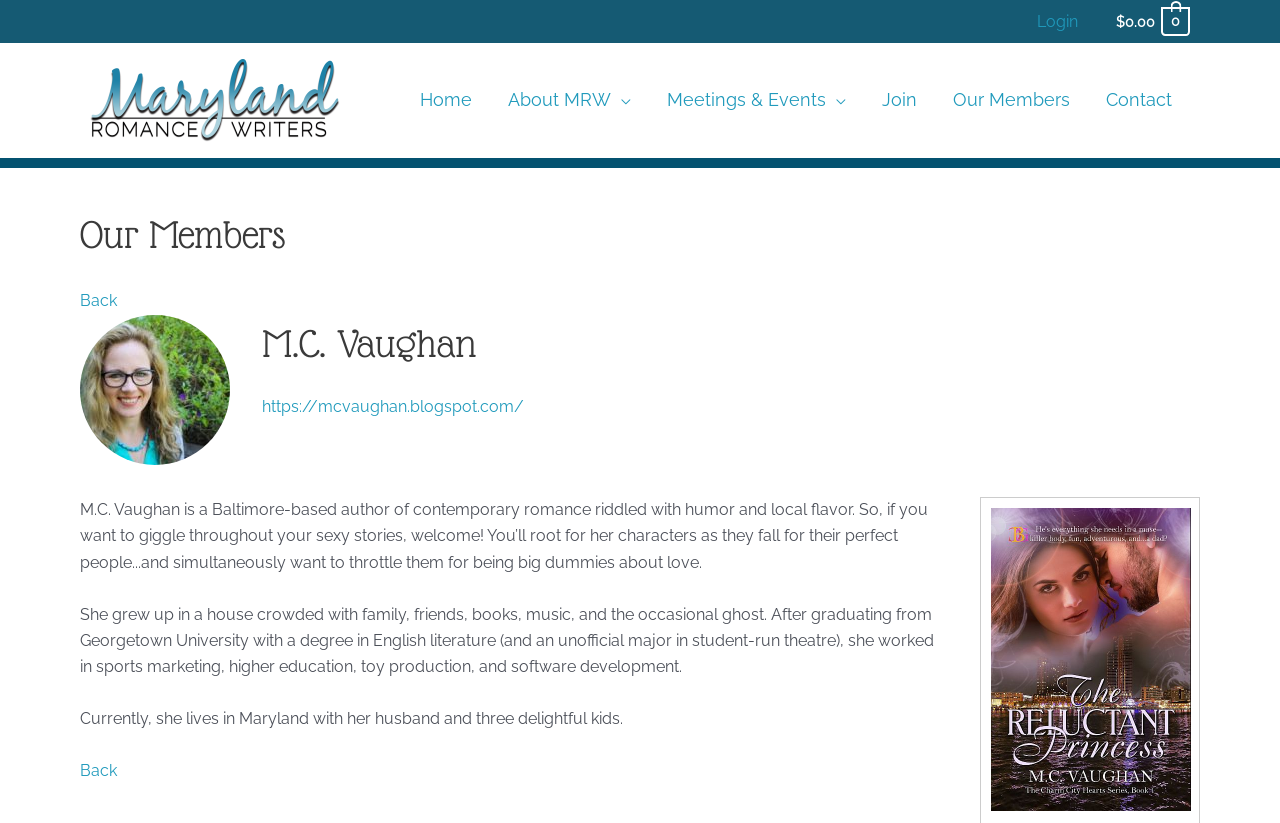Give a one-word or one-phrase response to the question: 
What is the name of the author on this page?

M.C. Vaughan